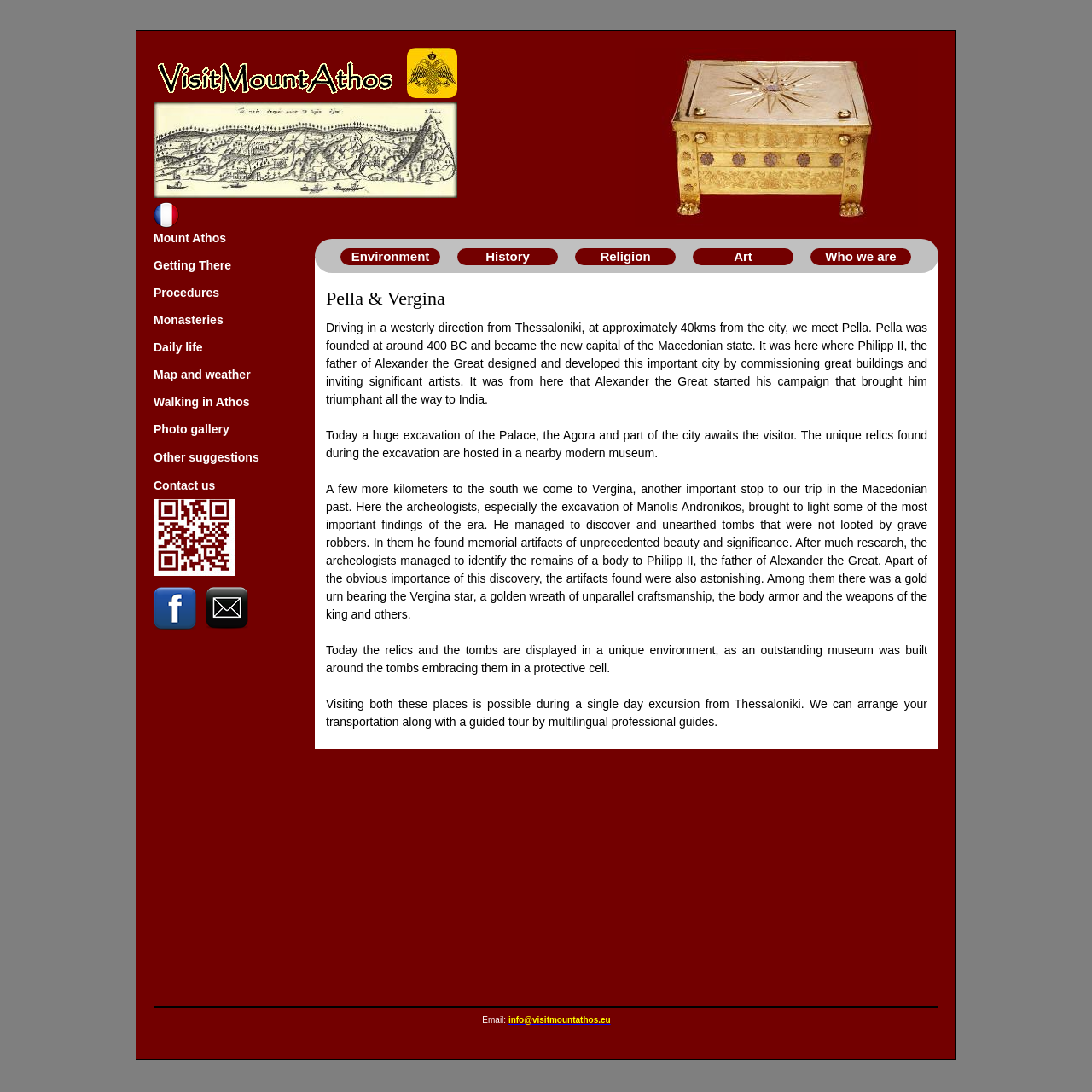Please indicate the bounding box coordinates for the clickable area to complete the following task: "Contact us". The coordinates should be specified as four float numbers between 0 and 1, i.e., [left, top, right, bottom].

[0.141, 0.433, 0.252, 0.457]